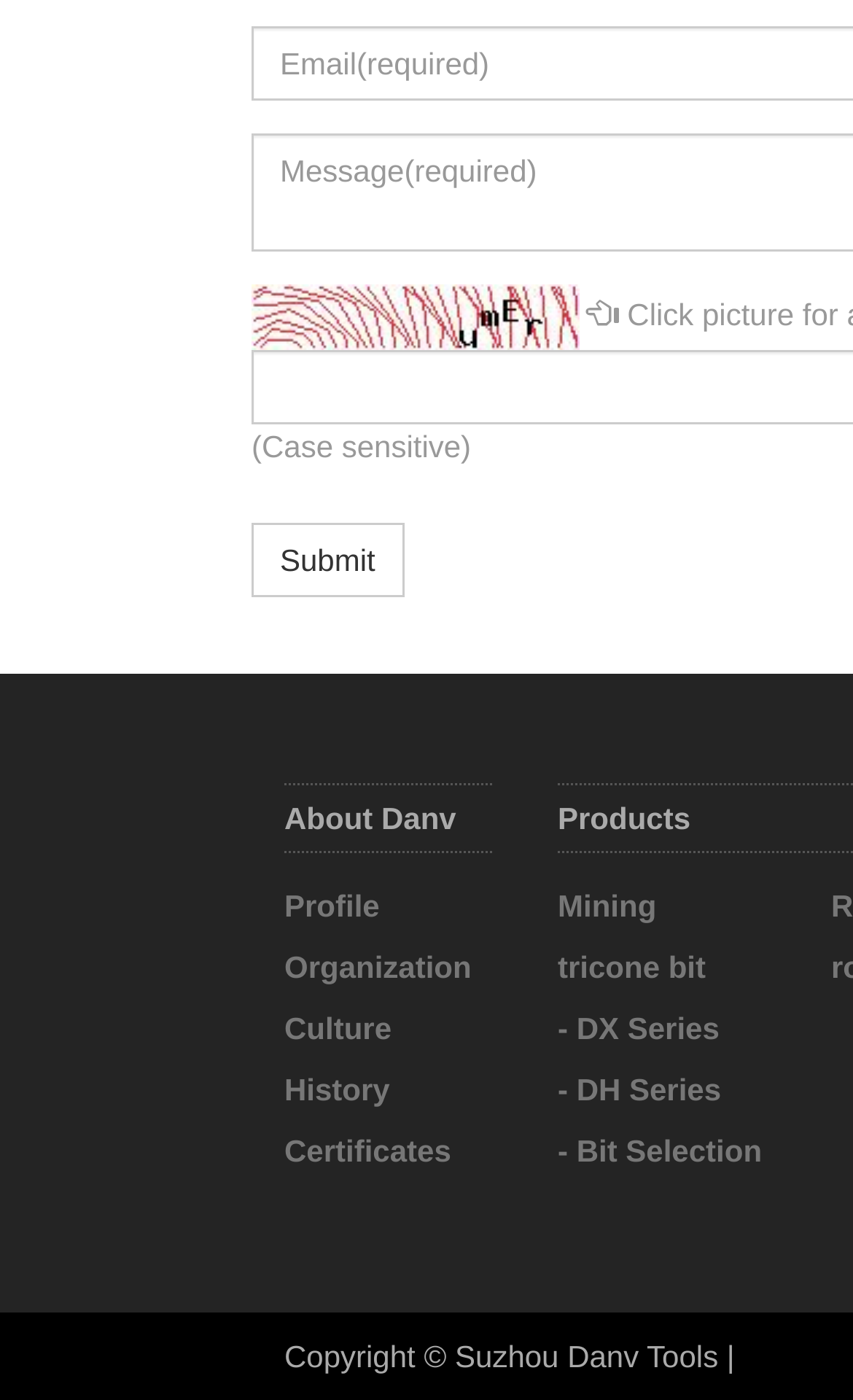Please provide a one-word or short phrase answer to the question:
What is the last link in the webpage?

- Bit Selection